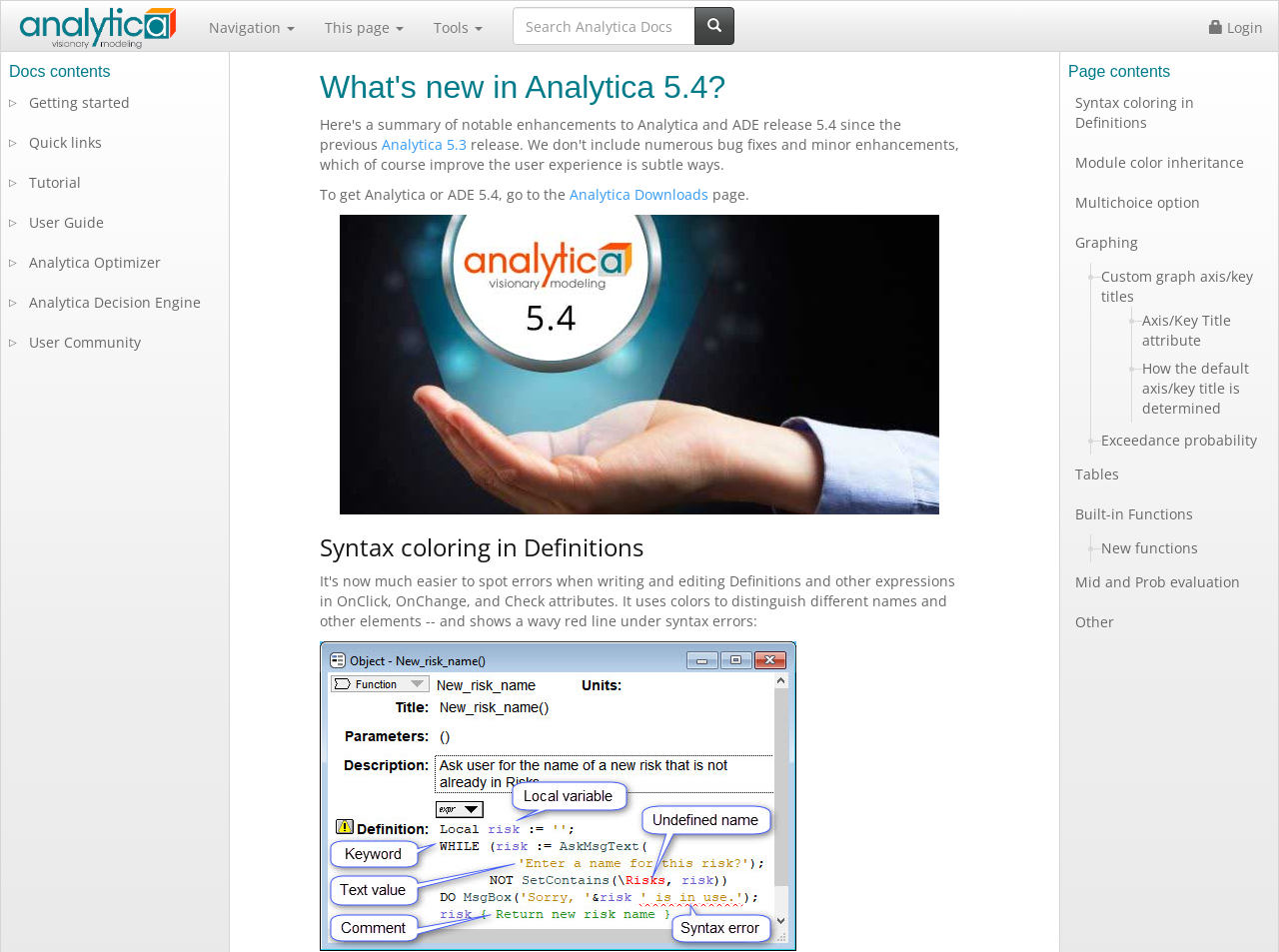What is the topic of the first heading?
From the image, respond using a single word or phrase.

What's new in Analytica 5.4?